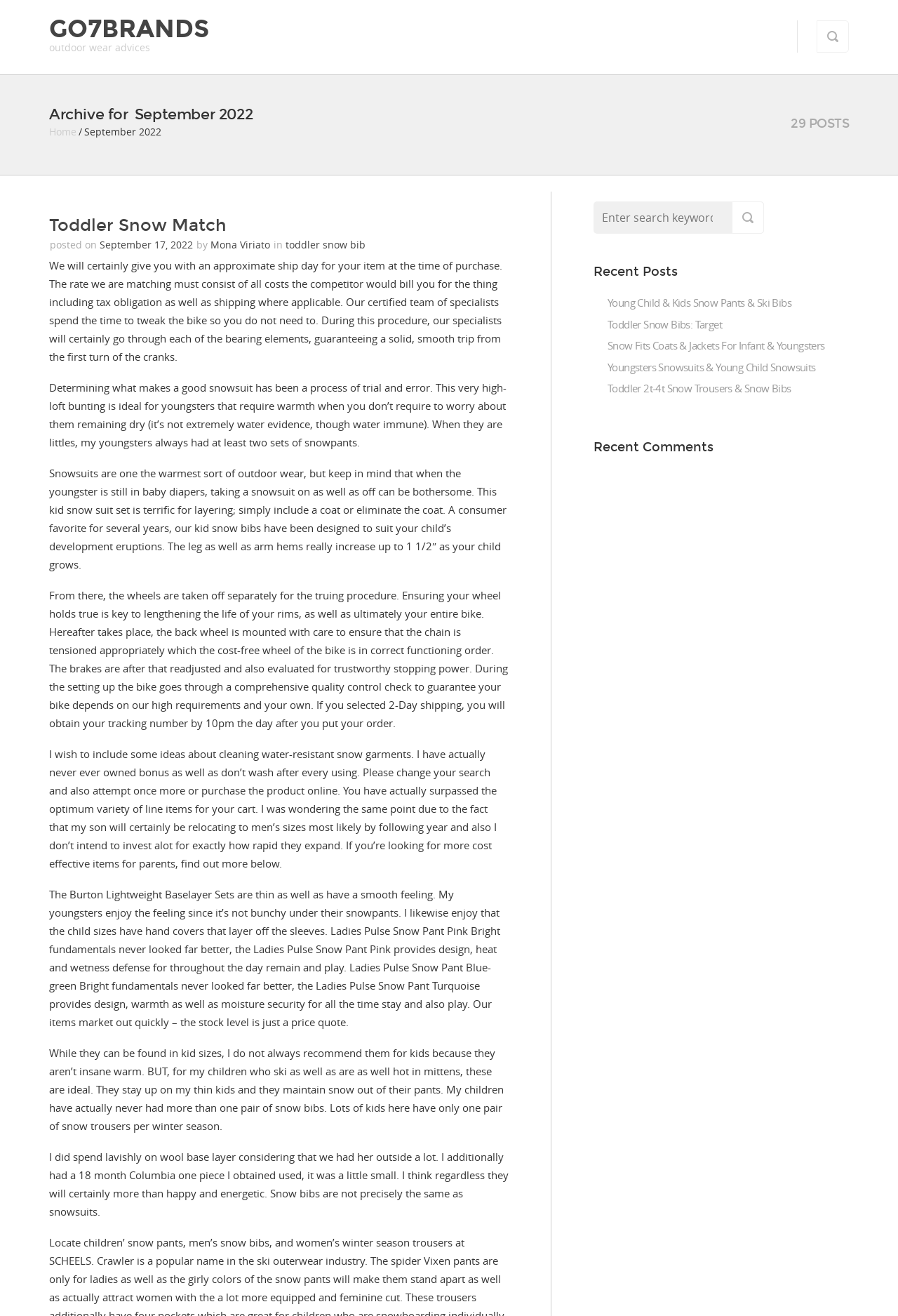Using the webpage screenshot, find the UI element described by toddler snow bib. Provide the bounding box coordinates in the format (top-left x, top-left y, bottom-right x, bottom-right y), ensuring all values are floating point numbers between 0 and 1.

[0.318, 0.181, 0.407, 0.191]